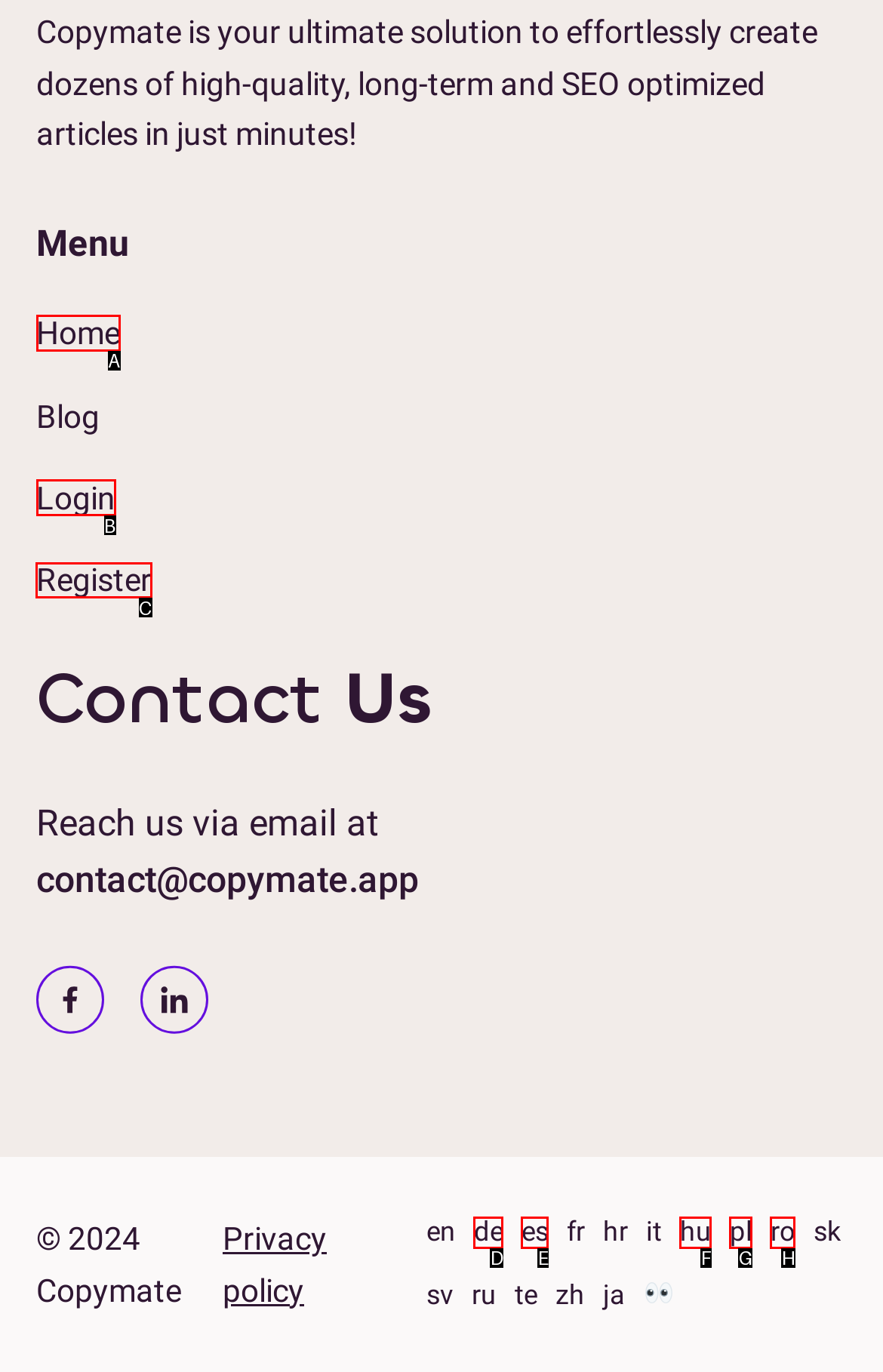Choose the letter of the element that should be clicked to complete the task: Click on the Register link
Answer with the letter from the possible choices.

C